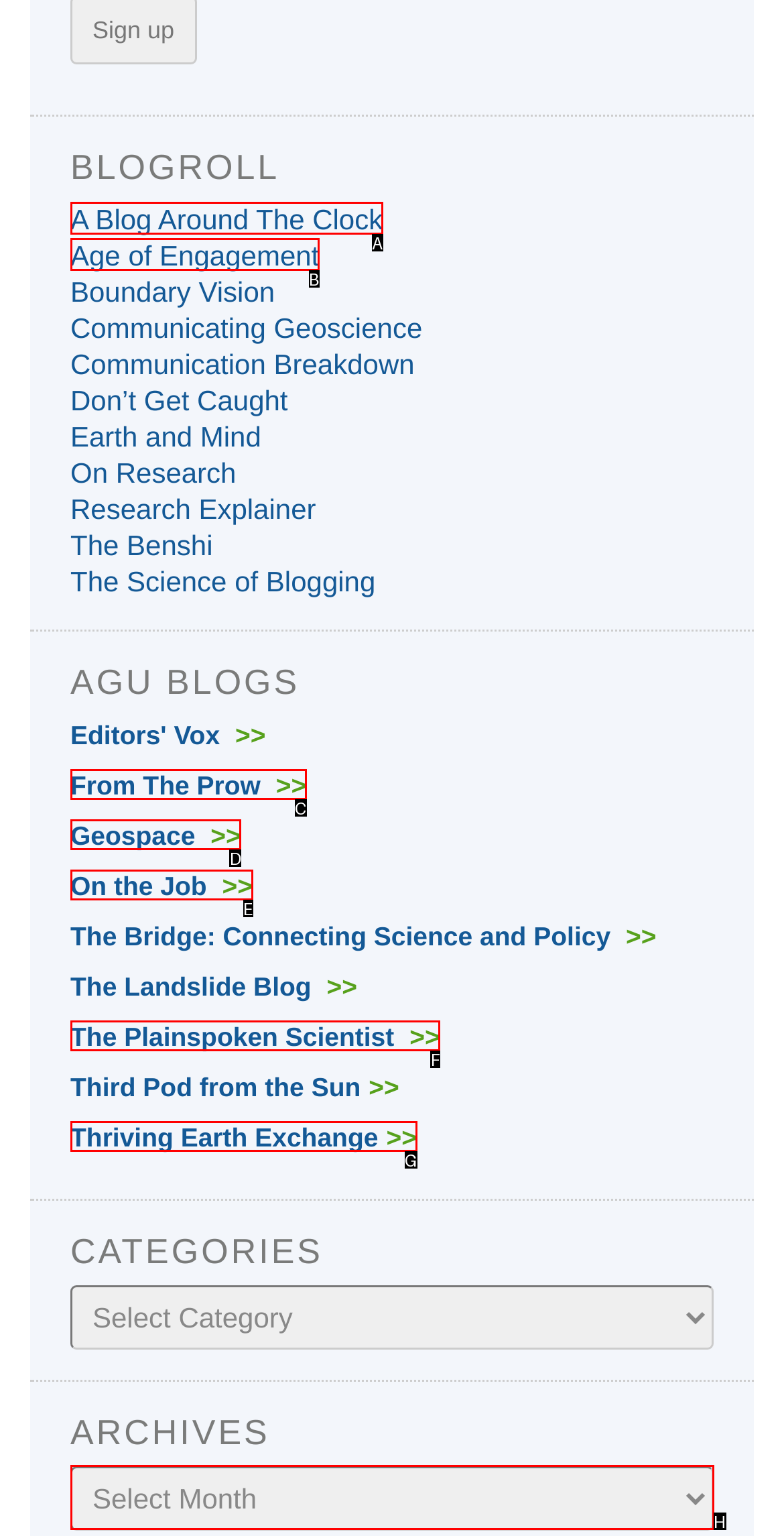Choose the option that aligns with the description: A Blog Around The Clock
Respond with the letter of the chosen option directly.

A